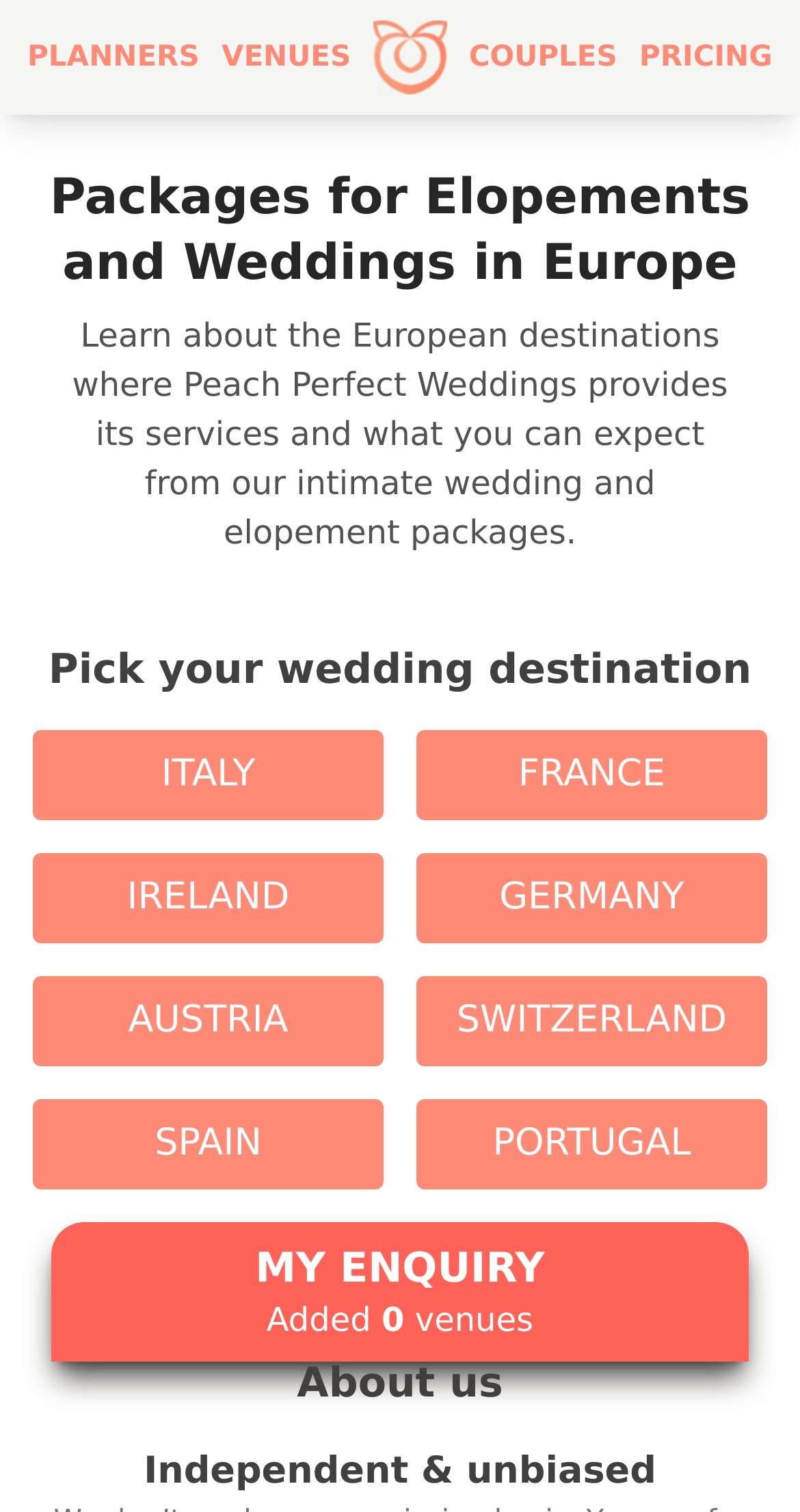Please study the image and answer the question comprehensively:
How many European destinations are listed on the webpage?

By examining the links under the 'Pick your wedding destination' heading, I count 8 European destinations listed: ITALY, FRANCE, IRELAND, GERMANY, AUSTRIA, SWITZERLAND, SPAIN, and PORTUGAL.